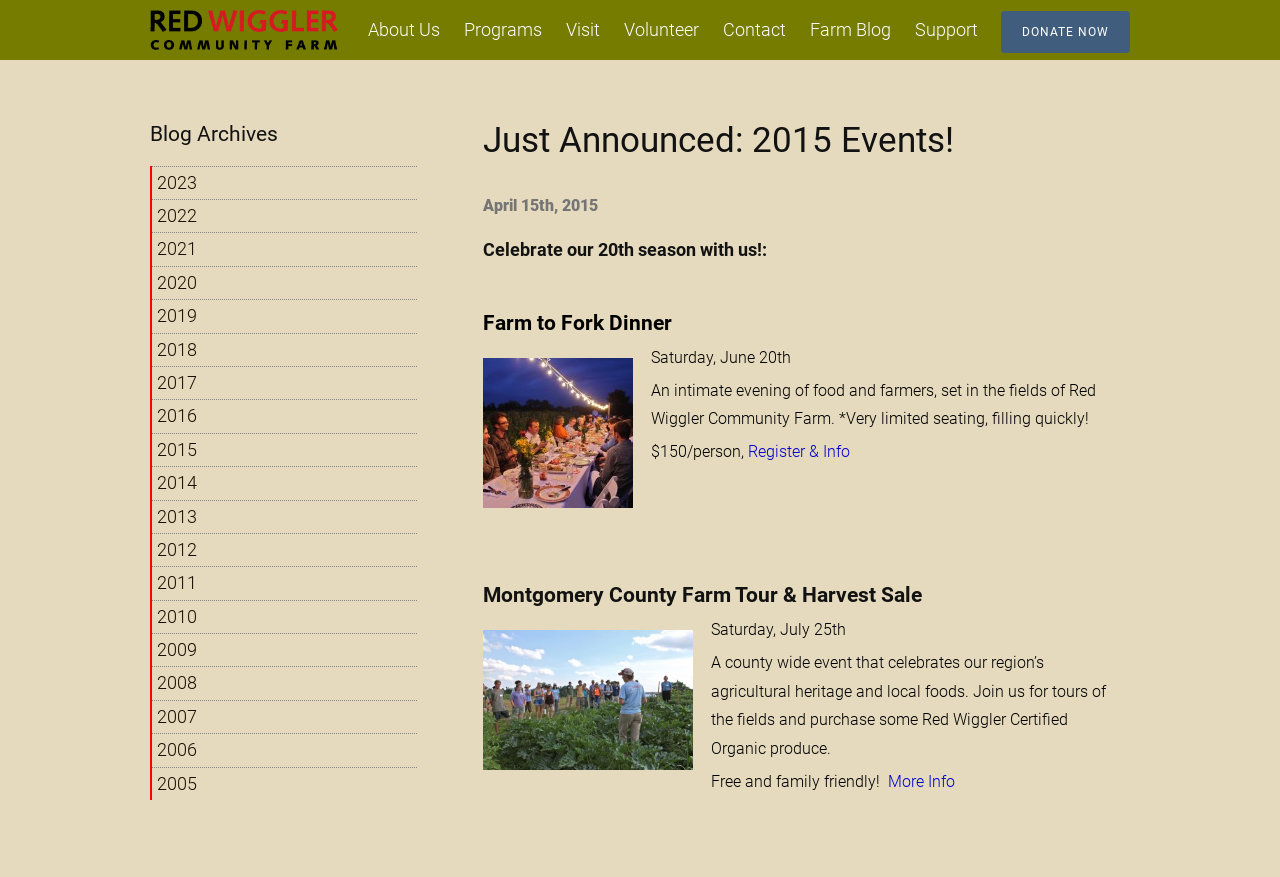Identify the coordinates of the bounding box for the element that must be clicked to accomplish the instruction: "Visit the About Us page".

[0.279, 0.0, 0.351, 0.068]